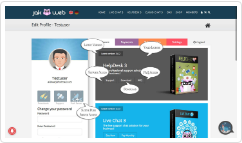What is the purpose of the 'HelpDesk 3' feature?
Please give a detailed answer to the question using the information shown in the image.

The 'HelpDesk 3' feature is likely a support functionality, as it is mentioned alongside 'Live Chat 3' and is part of the features and services related to 'jakweb', suggesting it contributes to a streamlined communication experience.